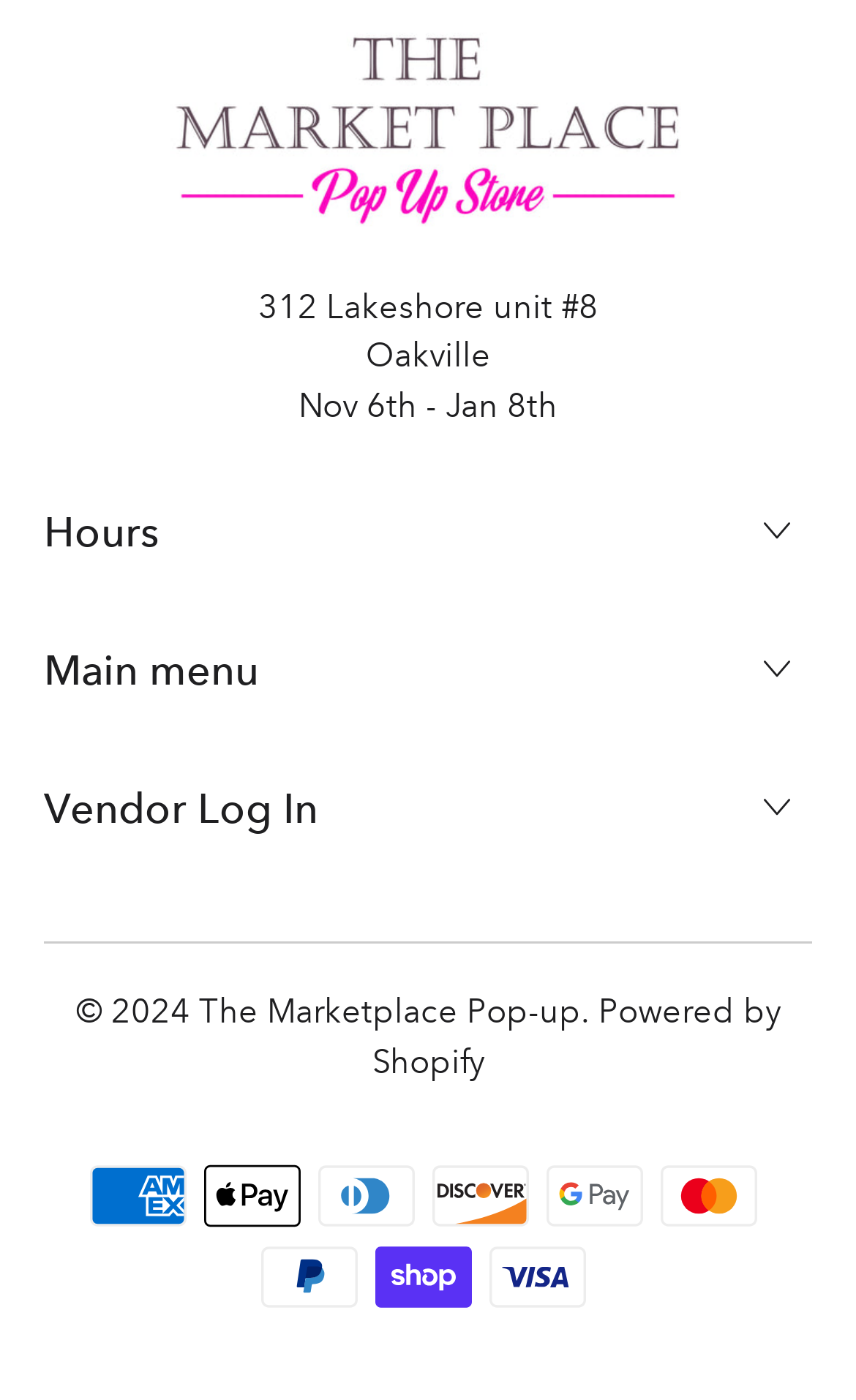What types of payment are accepted?
Give a comprehensive and detailed explanation for the question.

I found the types of payment by looking at the images of different payment methods such as American Express, Apple Pay, Diners Club, and more, which are located at the bottom of the page.